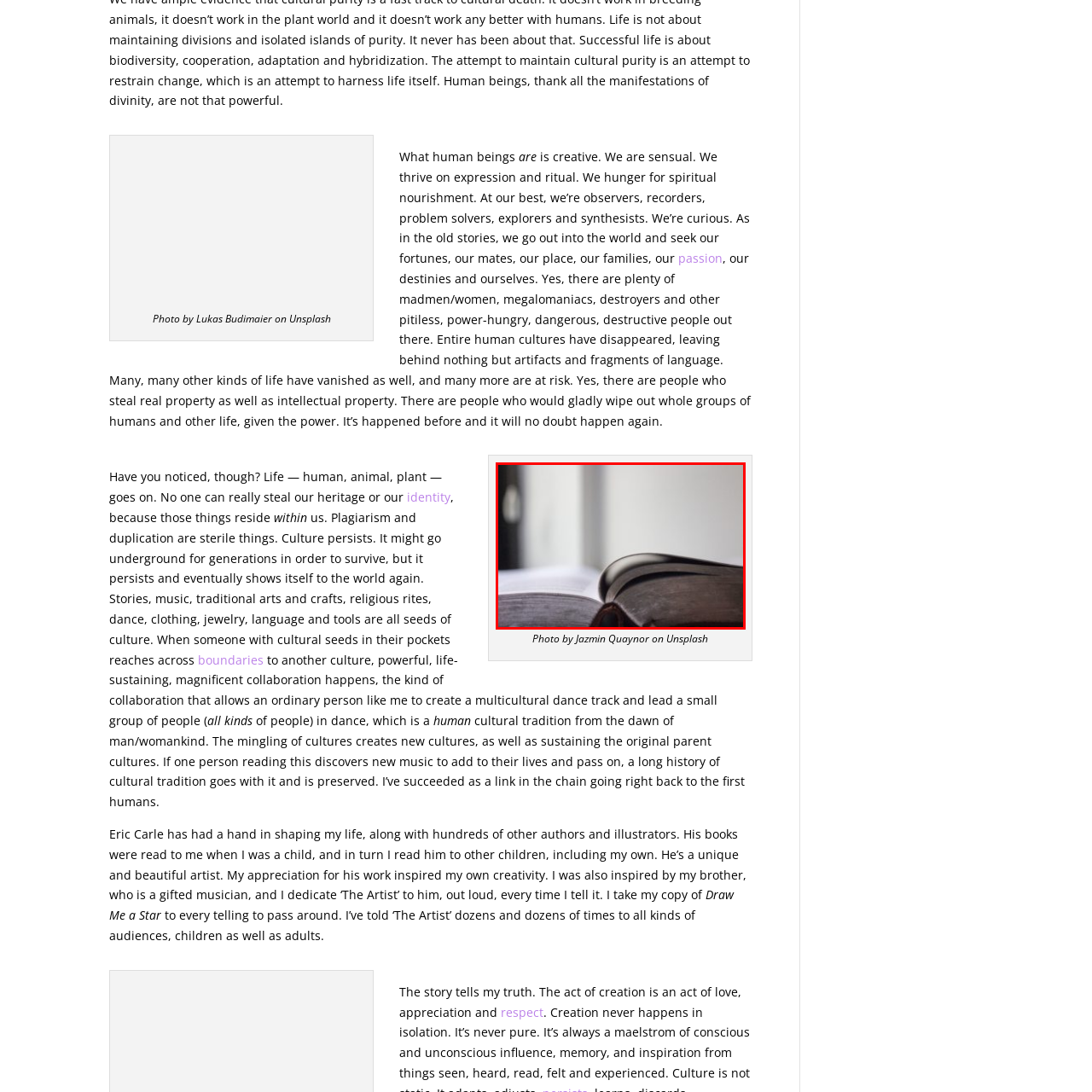Provide an extensive and detailed caption for the image section enclosed by the red boundary.

This image features an open book with a focus on its pages and slightly curved spine, suggesting the act of reading or a moment captured during a pause in exploration. The atmosphere is calm, with a blurred background hinting at a cozy, quiet environment—ideal for contemplation or study. The book itself, likely well-loved and used, symbolizes knowledge, creativity, and the rich tapestry of human experience communicated through literature. This imagery resonates with the themes of cultural transmission and the artistic inspirations discussed in the accompanying text, which emphasizes the importance of stories, art, and the human connection to creativity across generations.